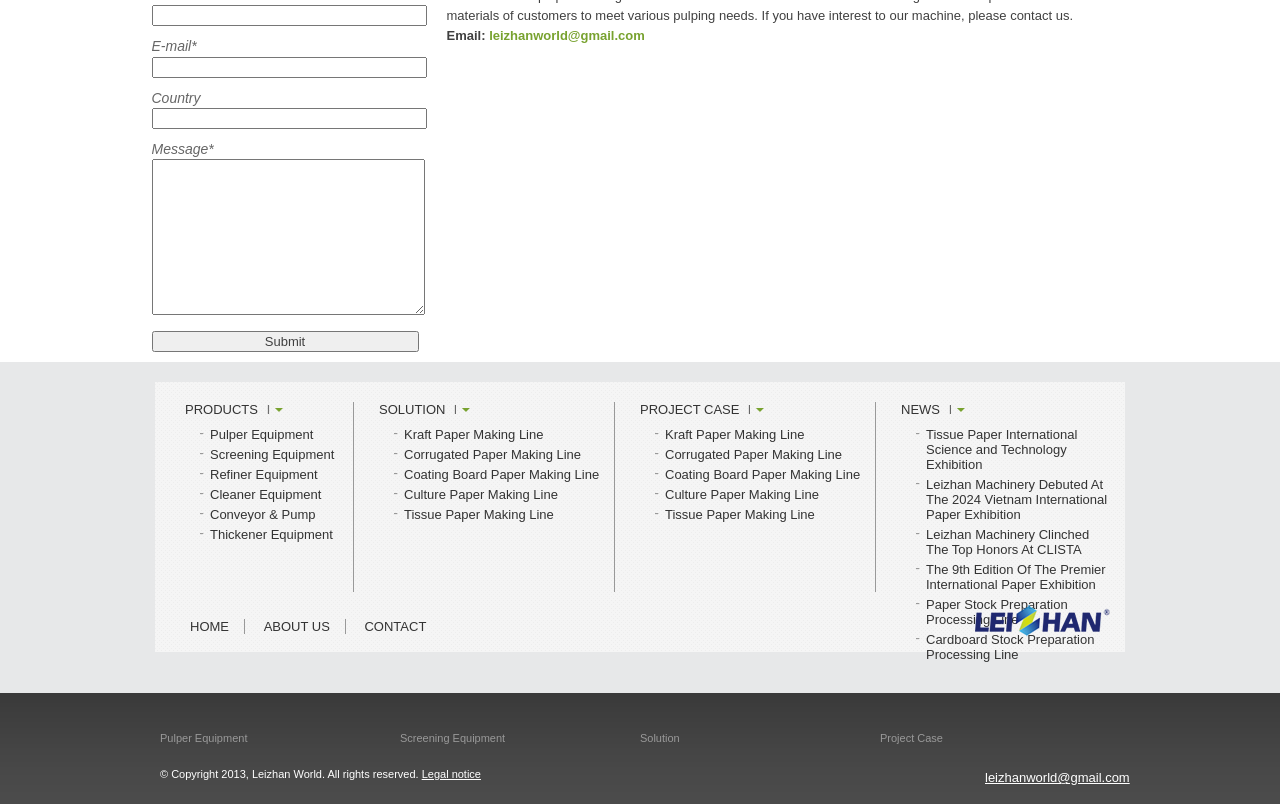What is the copyright year of Leizhan World?
Based on the visual, give a brief answer using one word or a short phrase.

2013